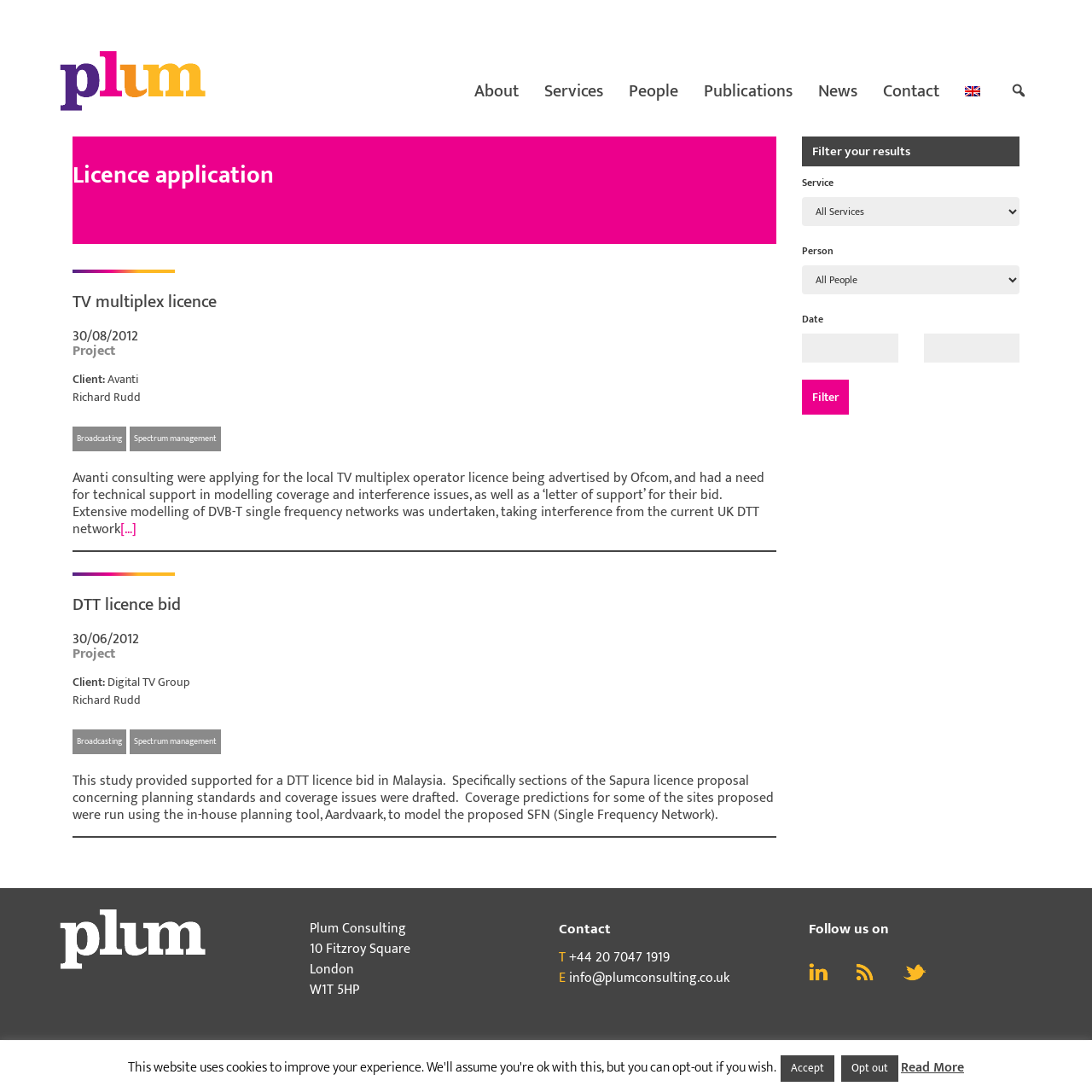Please determine the bounding box of the UI element that matches this description: alt="Plum Consulting" title="Plum Consulting". The coordinates should be given as (top-left x, top-left y, bottom-right x, bottom-right y), with all values between 0 and 1.

[0.055, 0.047, 0.188, 0.102]